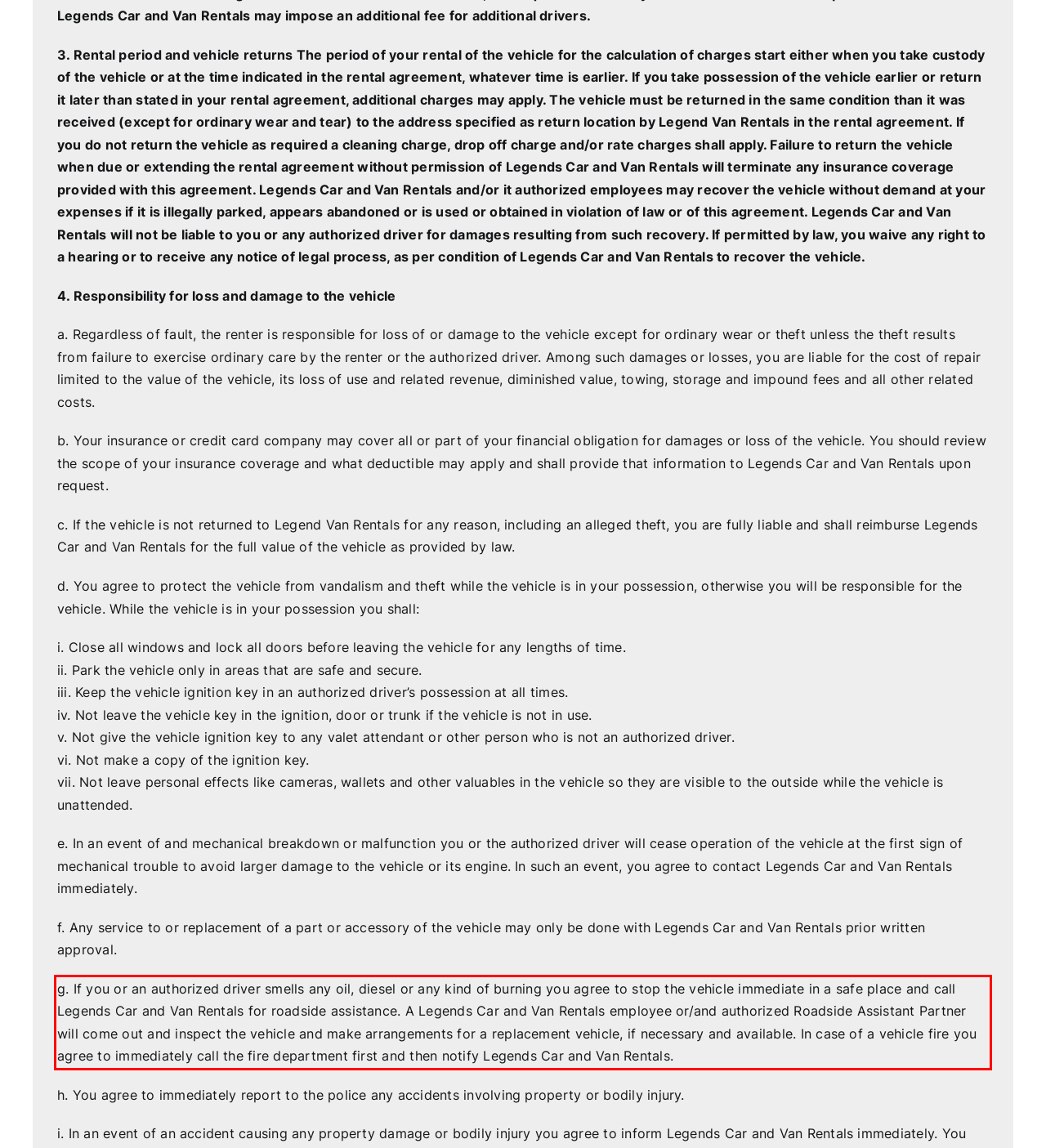Within the provided webpage screenshot, find the red rectangle bounding box and perform OCR to obtain the text content.

g. If you or an authorized driver smells any oil, diesel or any kind of burning you agree to stop the vehicle immediate in a safe place and call Legends Car and Van Rentals for roadside assistance. A Legends Car and Van Rentals employee or/and authorized Roadside Assistant Partner will come out and inspect the vehicle and make arrangements for a replacement vehicle, if necessary and available. In case of a vehicle fire you agree to immediately call the fire department first and then notify Legends Car and Van Rentals.